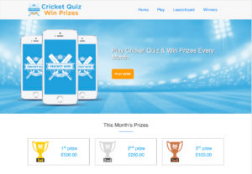Generate a detailed explanation of the scene depicted in the image.

The image promotes a cricket quiz competition titled "Cricket Quiz Win Prizes," inviting participants to play and win various rewards each month. Displayed prominently are three mobile devices featuring the quiz interface, set against a lively background of a cricket stadium illuminated by floodlights. Below, the section outlines the prizes for this month's competition, listing rewards for the first, second, and third places, along with their respective monetary values: £250, £150, and £100. The design is vibrant and engaging, aiming to attract cricket enthusiasts to participate in this exciting contest.